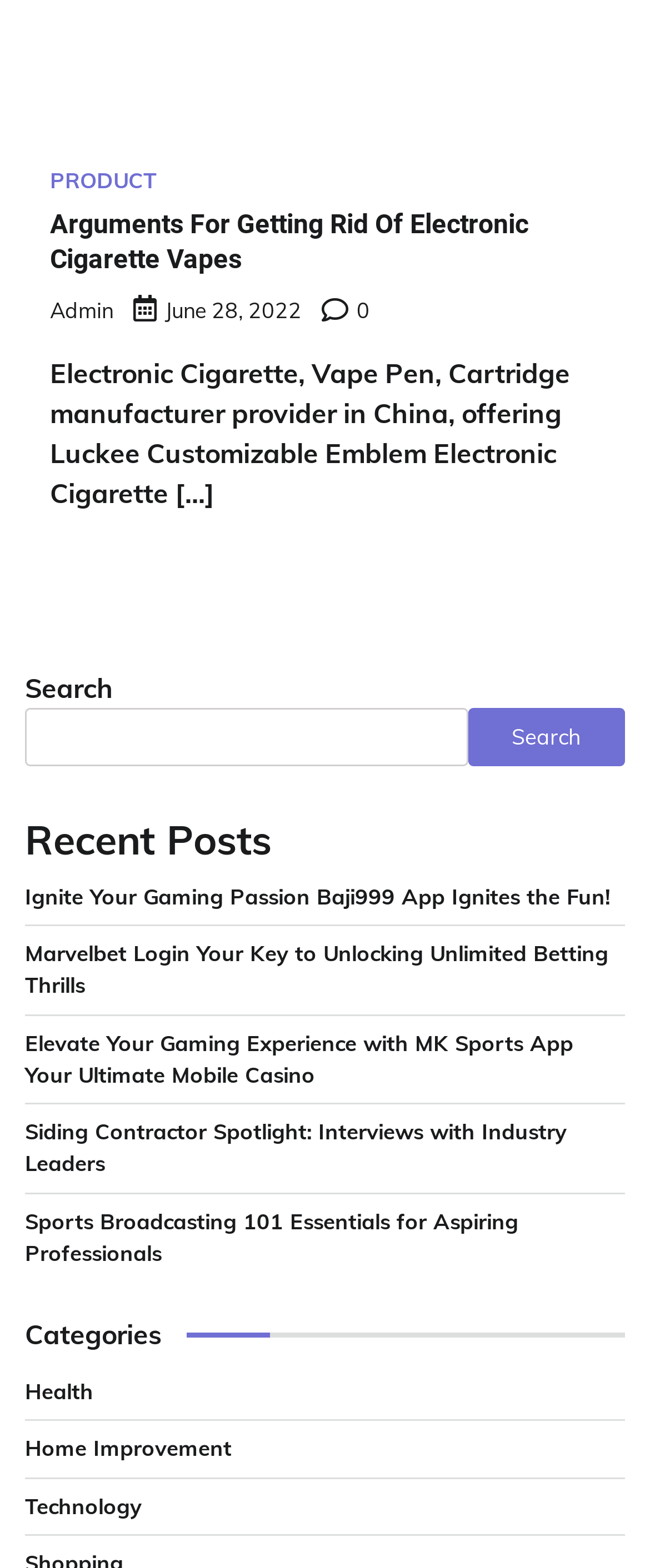What is the topic of the first recent post?
Answer briefly with a single word or phrase based on the image.

Gaming